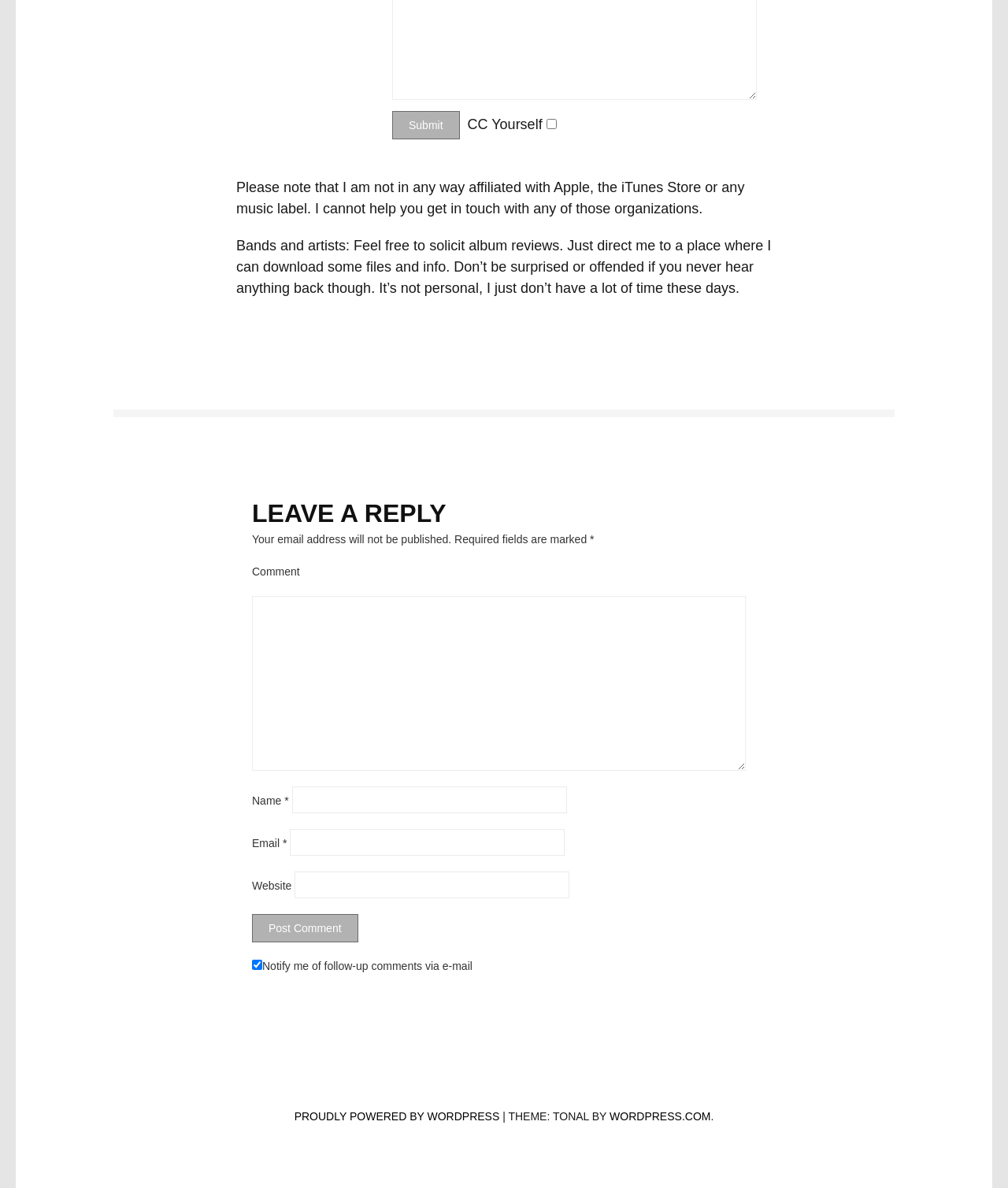Locate the bounding box for the described UI element: "parent_node: Email * aria-describedby="email-notes" name="email"". Ensure the coordinates are four float numbers between 0 and 1, formatted as [left, top, right, bottom].

[0.288, 0.698, 0.56, 0.72]